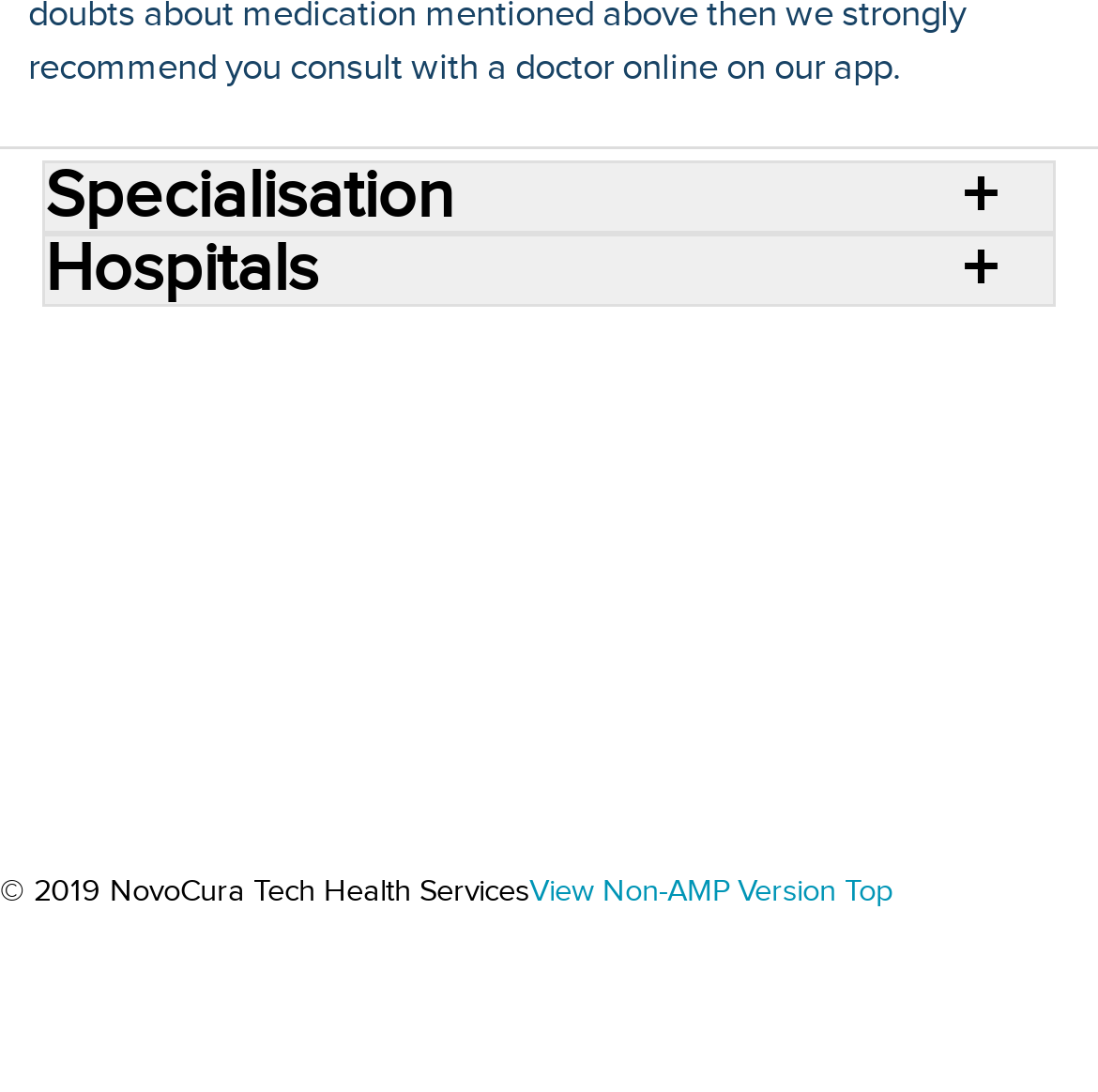What is the purpose of the 'back to top' element?
Please elaborate on the answer to the question with detailed information.

The 'back to top' element is located at the bottom of the webpage with a bounding box of [0.769, 0.799, 0.813, 0.832]. Its purpose is to allow users to quickly scroll back to the top of the webpage, likely after scrolling down to access more content.